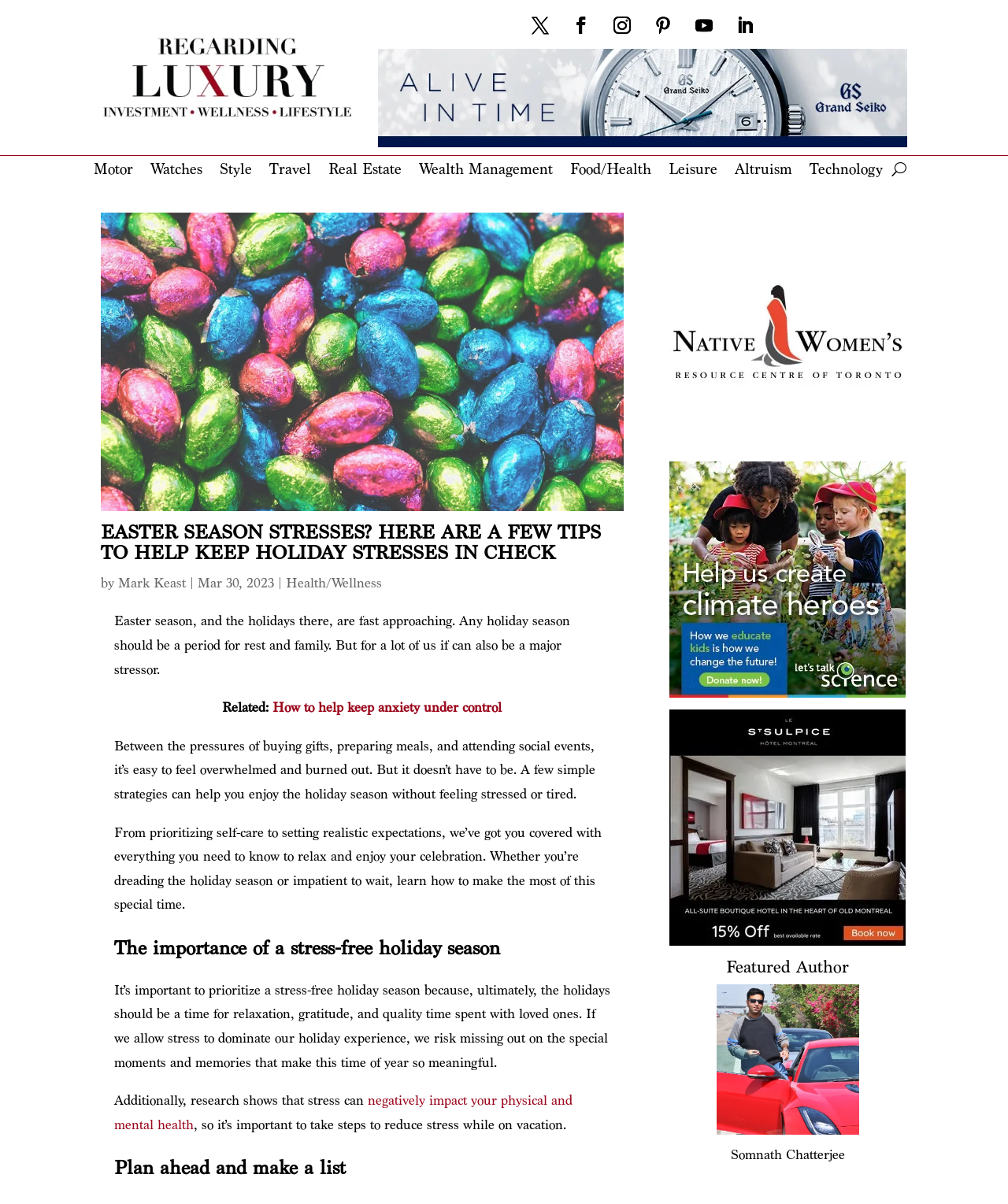Give a one-word or one-phrase response to the question: 
How many links are there in the top navigation bar?

11